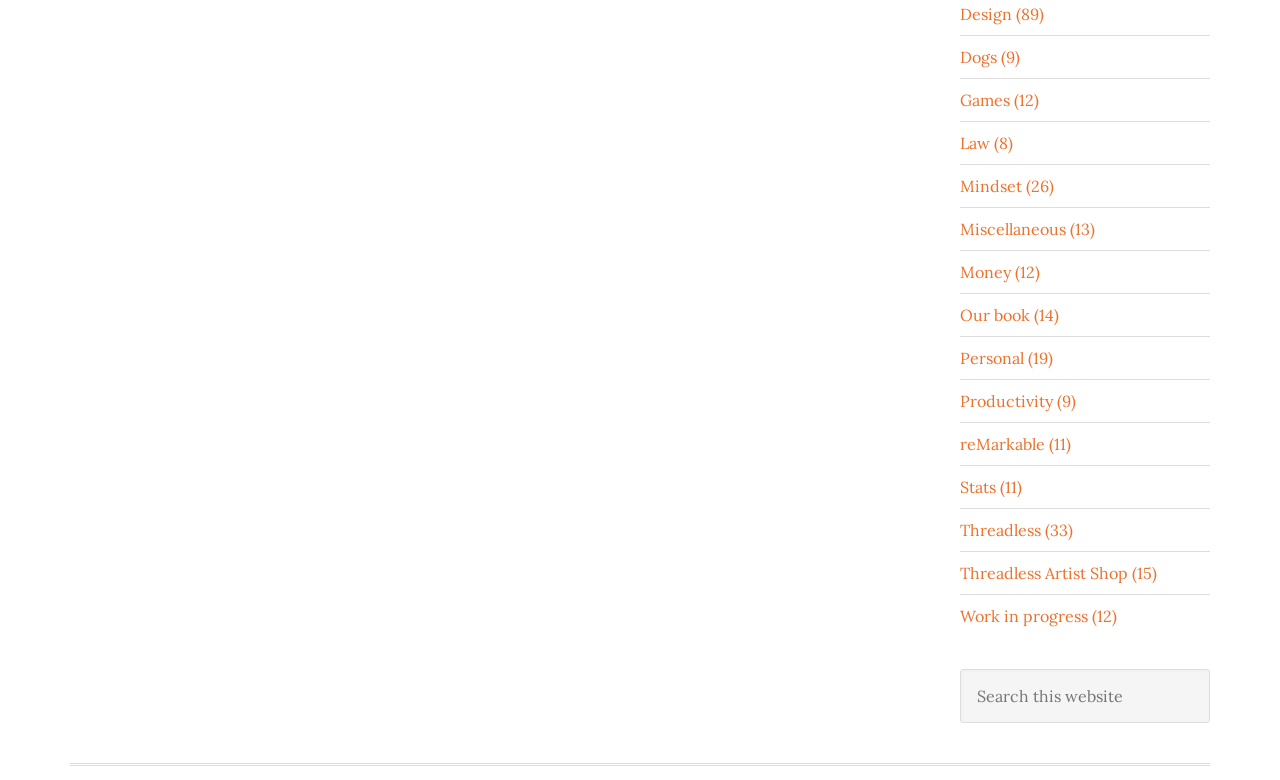Use the details in the image to answer the question thoroughly: 
What is the name of the book mentioned on the webpage?

By examining the links on the webpage, I can see that one of the categories is labeled 'Our book', which suggests that the website is promoting or discussing a book with this title.